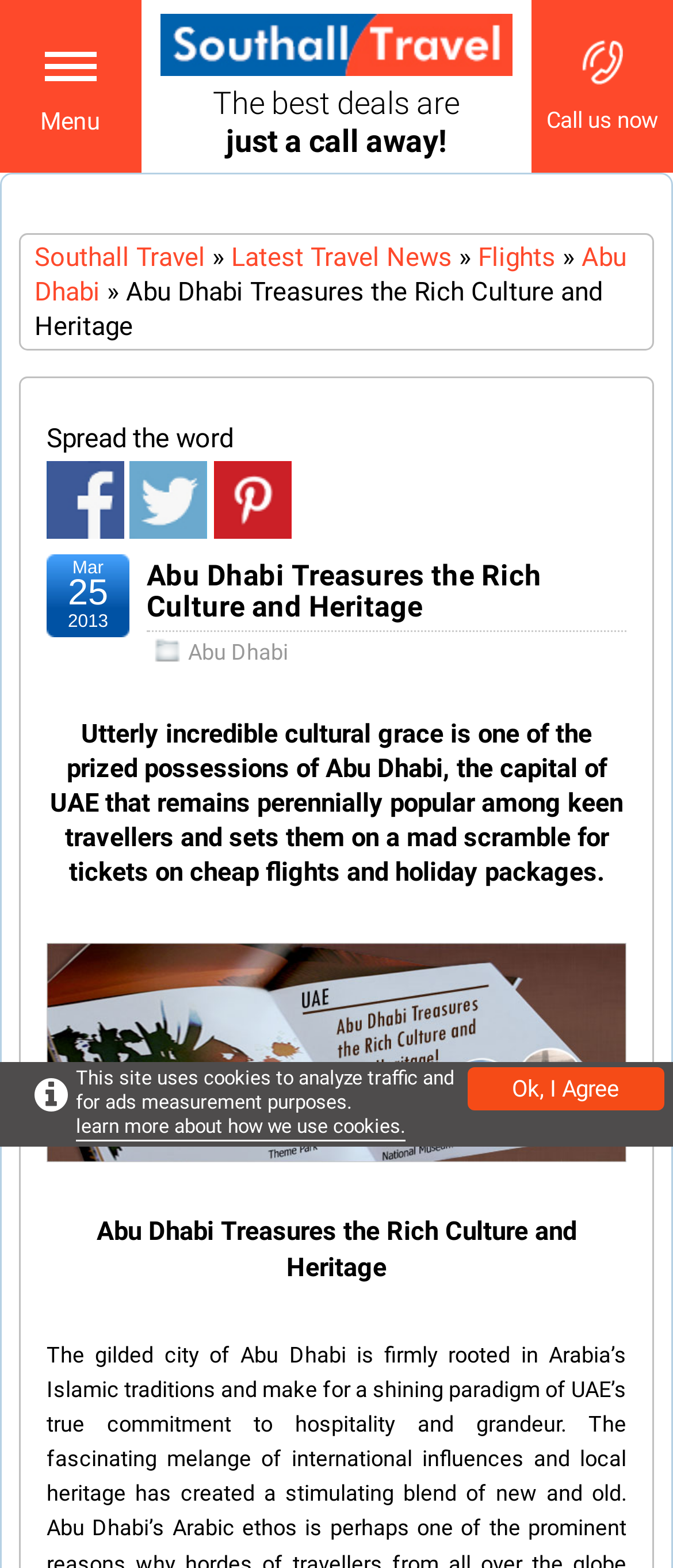What is the name of the travel company?
Provide a detailed answer to the question using information from the image.

The name of the travel company can be found in the top-left corner of the webpage, where it says 'Southall Travel' in a logo format, and also in the navigation menu as a link.